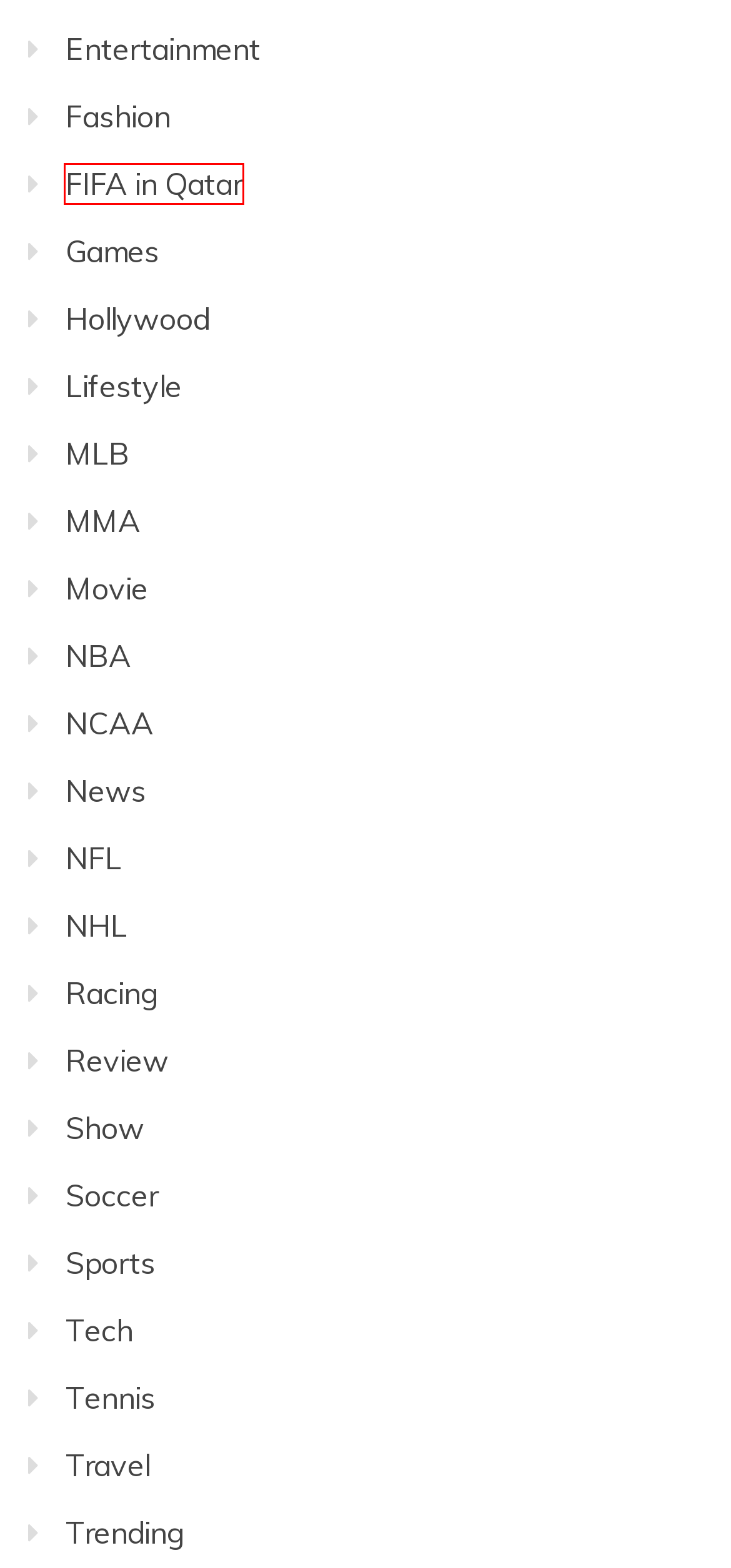You have been given a screenshot of a webpage with a red bounding box around a UI element. Select the most appropriate webpage description for the new webpage that appears after clicking the element within the red bounding box. The choices are:
A. NFL - The Byte News
B. MLB - The Byte News
C. Show - The Byte News
D. Racing - The Byte News
E. FIFA in Qatar - The Byte News
F. Tennis - The Byte News
G. Lifestyle - The Byte News
H. Hollywood - The Byte News

E